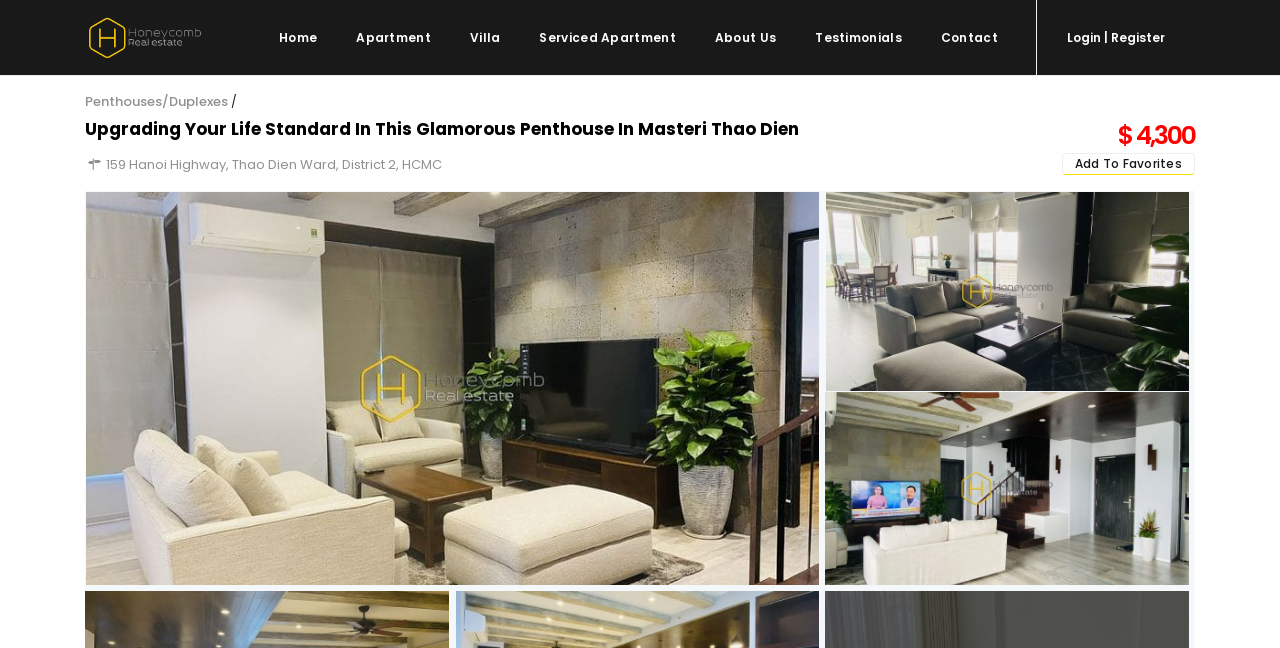Can you find and provide the main heading text of this webpage?

Upgrading Your Life Standard In This Glamorous Penthouse In Masteri Thao Dien